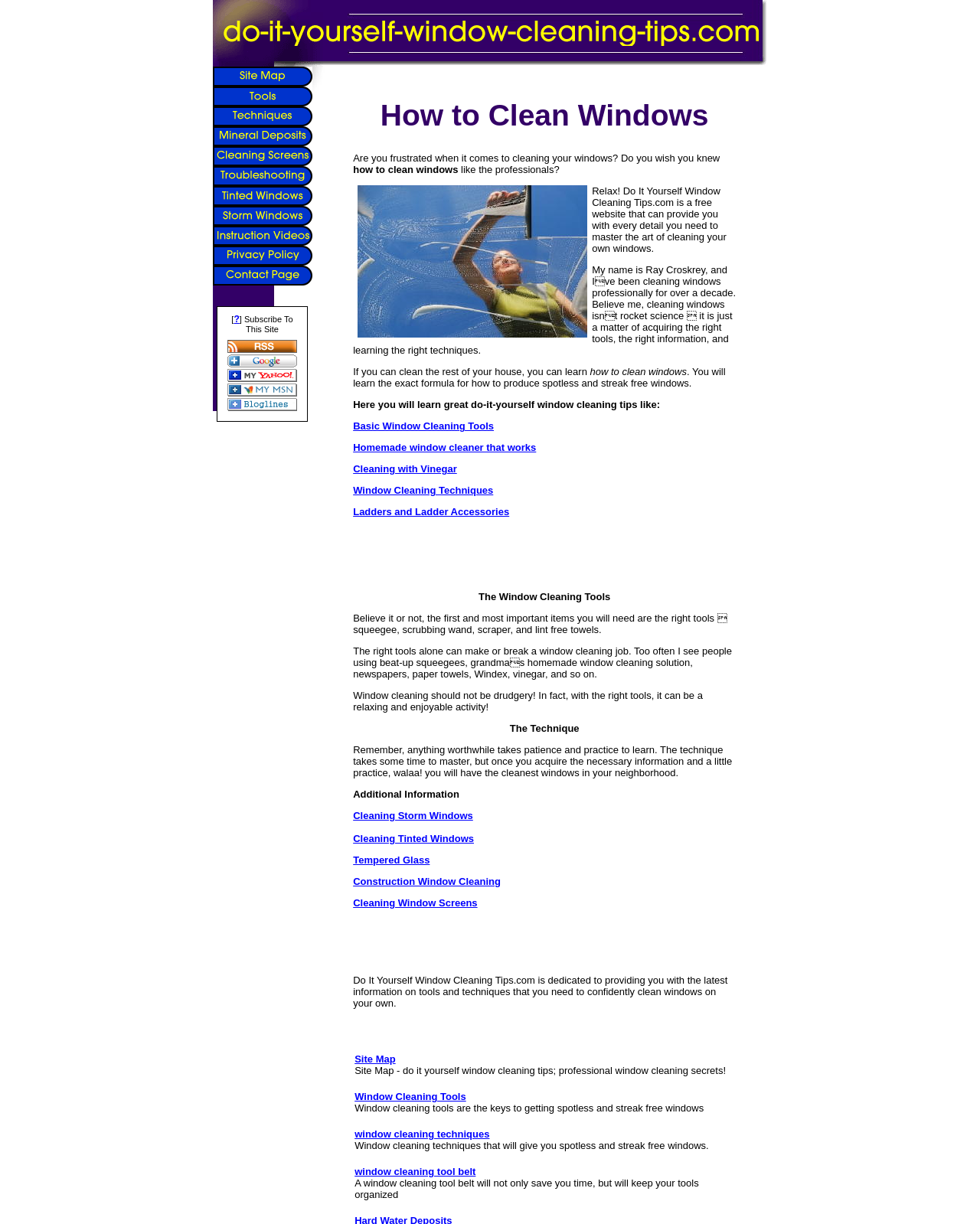Please identify the bounding box coordinates of the element I need to click to follow this instruction: "Read about 'Cleaning Storm Windows'".

[0.36, 0.662, 0.483, 0.671]